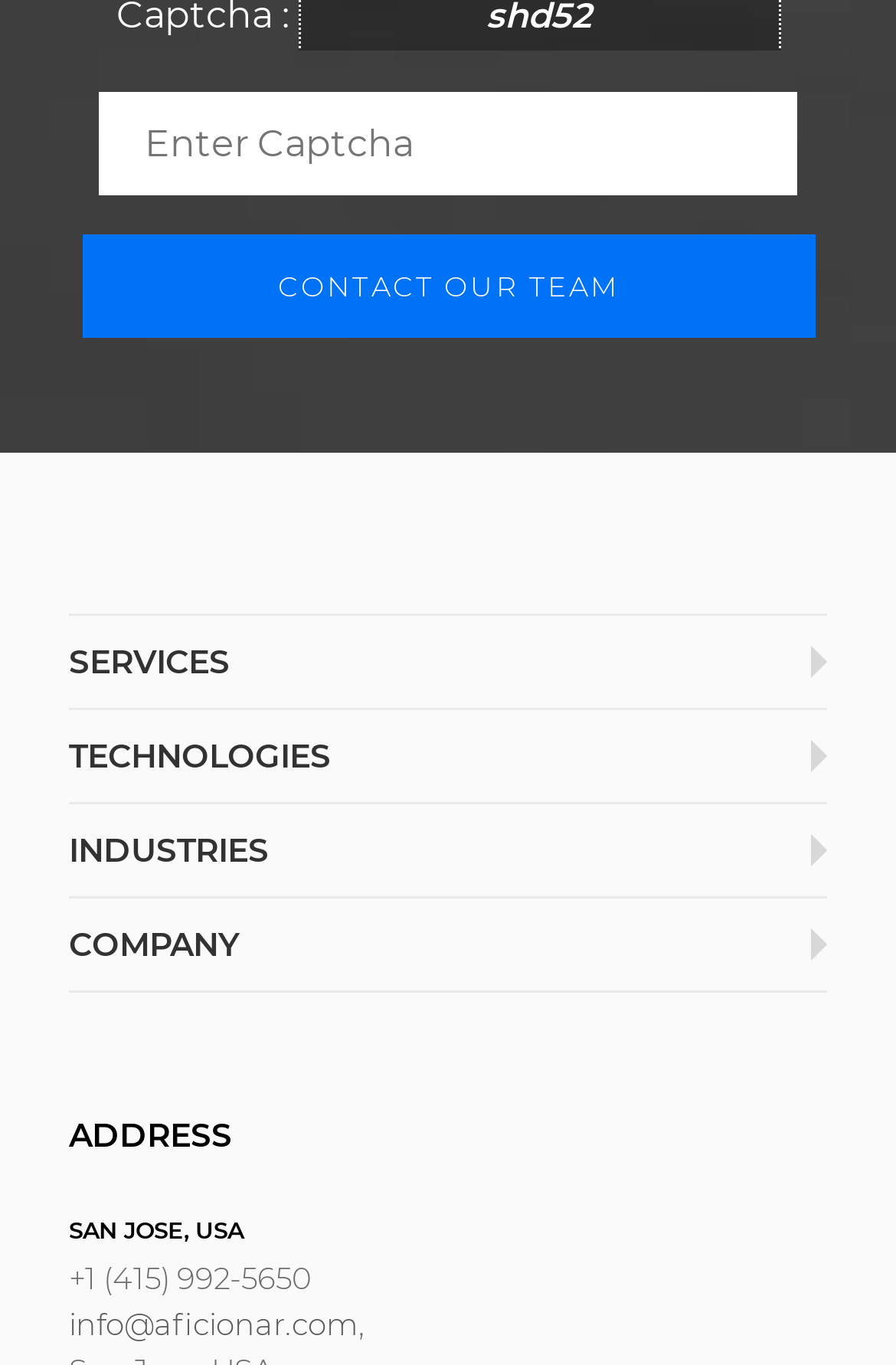How many technologies are listed on the webpage?
Please provide a comprehensive answer based on the contents of the image.

I counted the number of links under the 'TECHNOLOGIES' section, which includes 'iOS Development Services', 'Android App Development', 'Windows App Development', 'Hybrid Software Solutions', 'Cloud Services', 'HTML5 Development', 'iPad App Development', and others. There are 9 technologies listed in total.